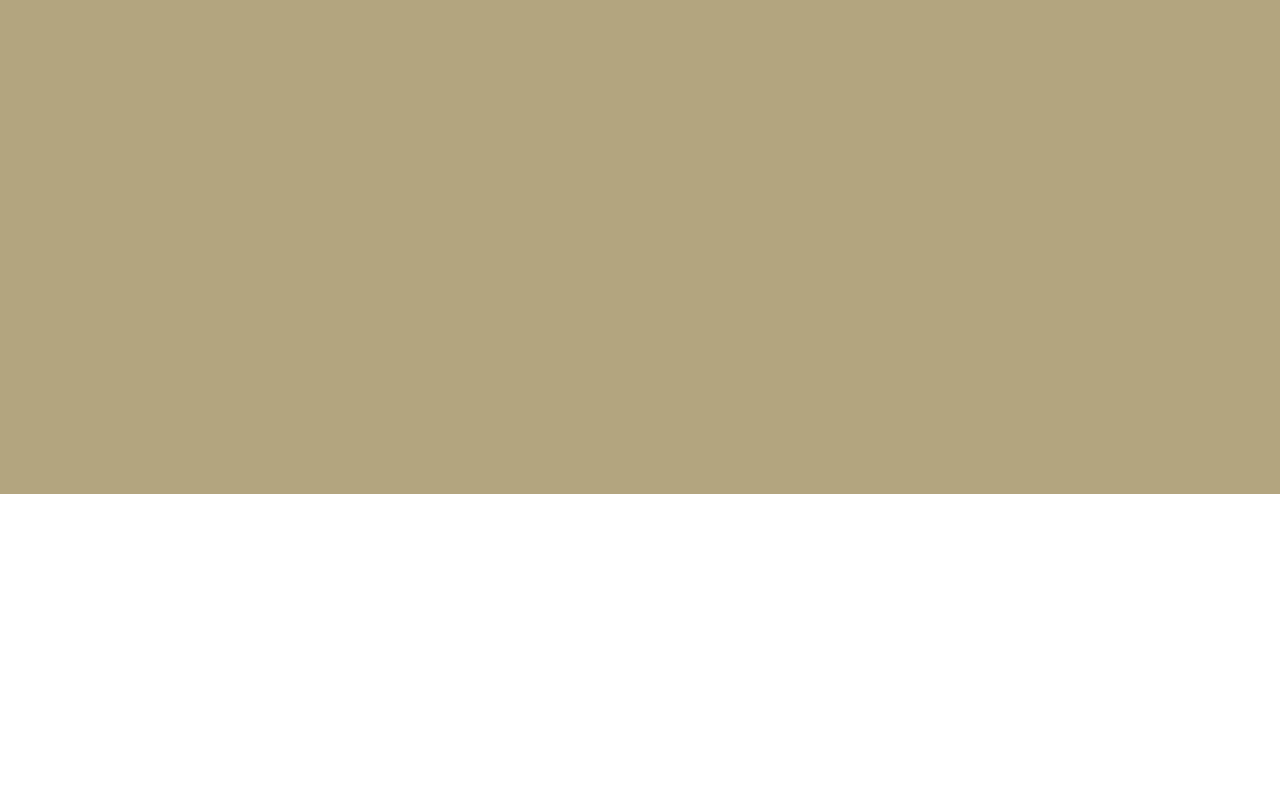Using the elements shown in the image, answer the question comprehensively: What is the year of copyright mentioned in the footer?

I looked at the footer section of the webpage and found the text '©2024 Osco Media Group Ltd t/a Osco Studios. All Rights Reserved.' which mentions the year of copyright as 2024.